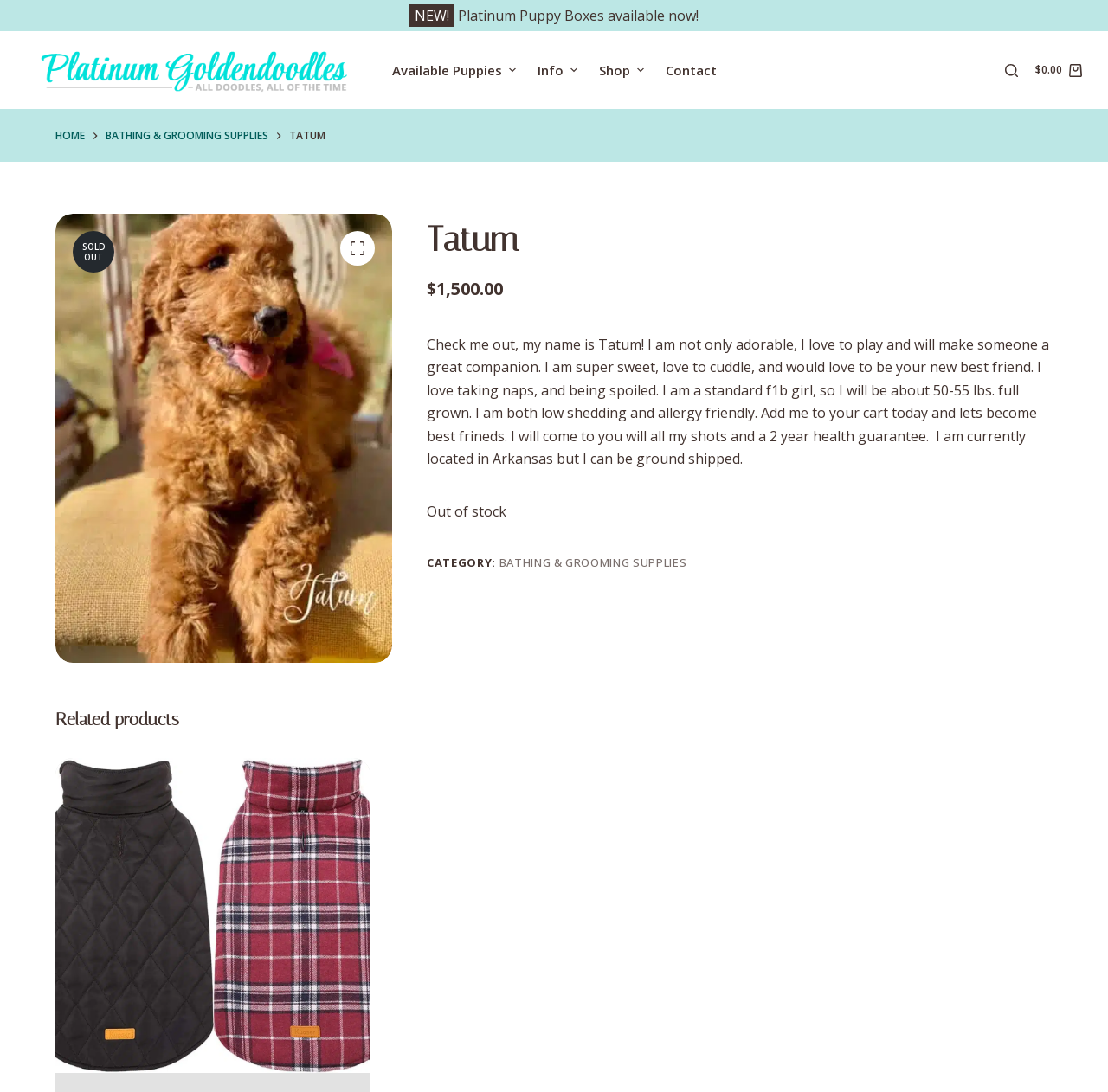Provide a brief response to the question using a single word or phrase: 
What is the weight of the puppy?

50-55 lbs